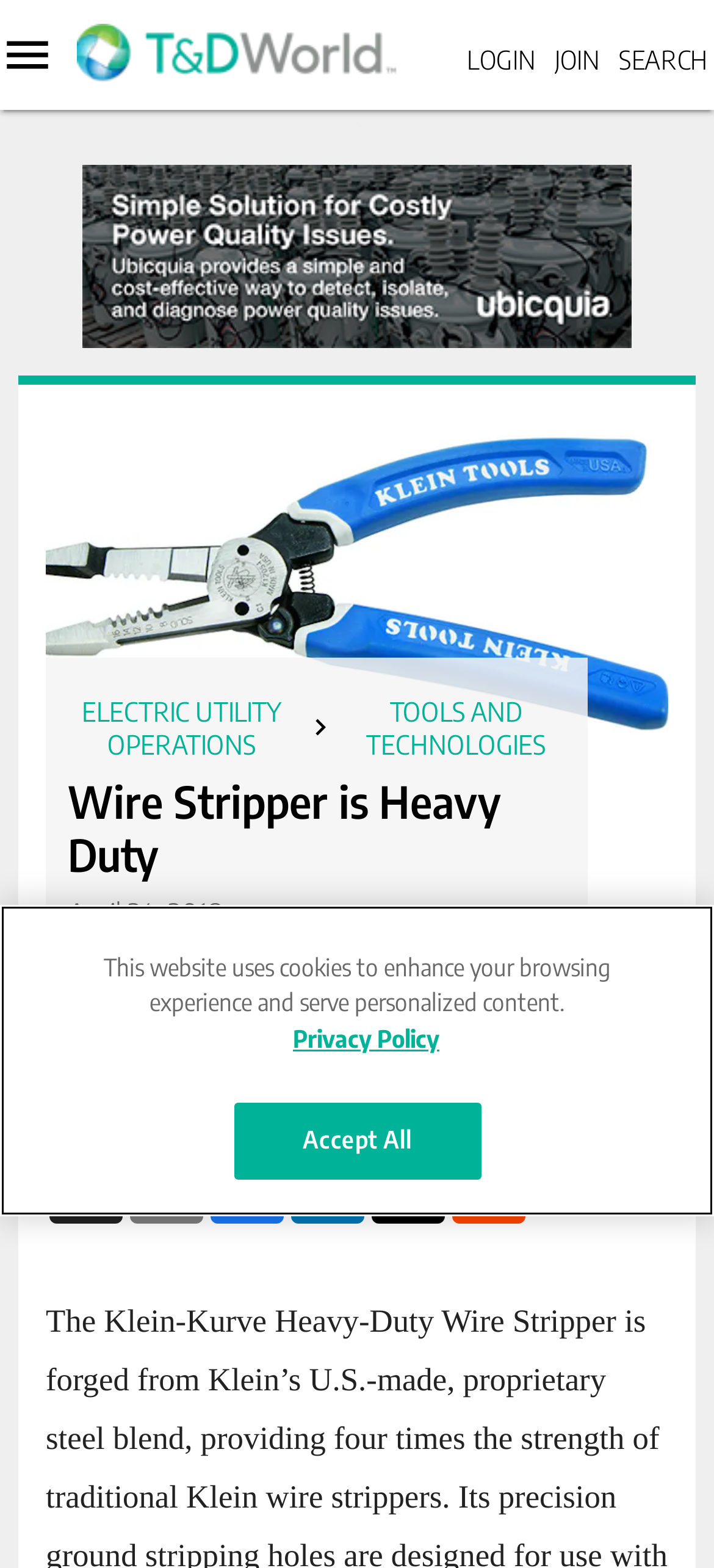Please determine the bounding box coordinates of the element to click in order to execute the following instruction: "Search for topics". The coordinates should be four float numbers between 0 and 1, specified as [left, top, right, bottom].

[0.867, 0.027, 0.99, 0.047]